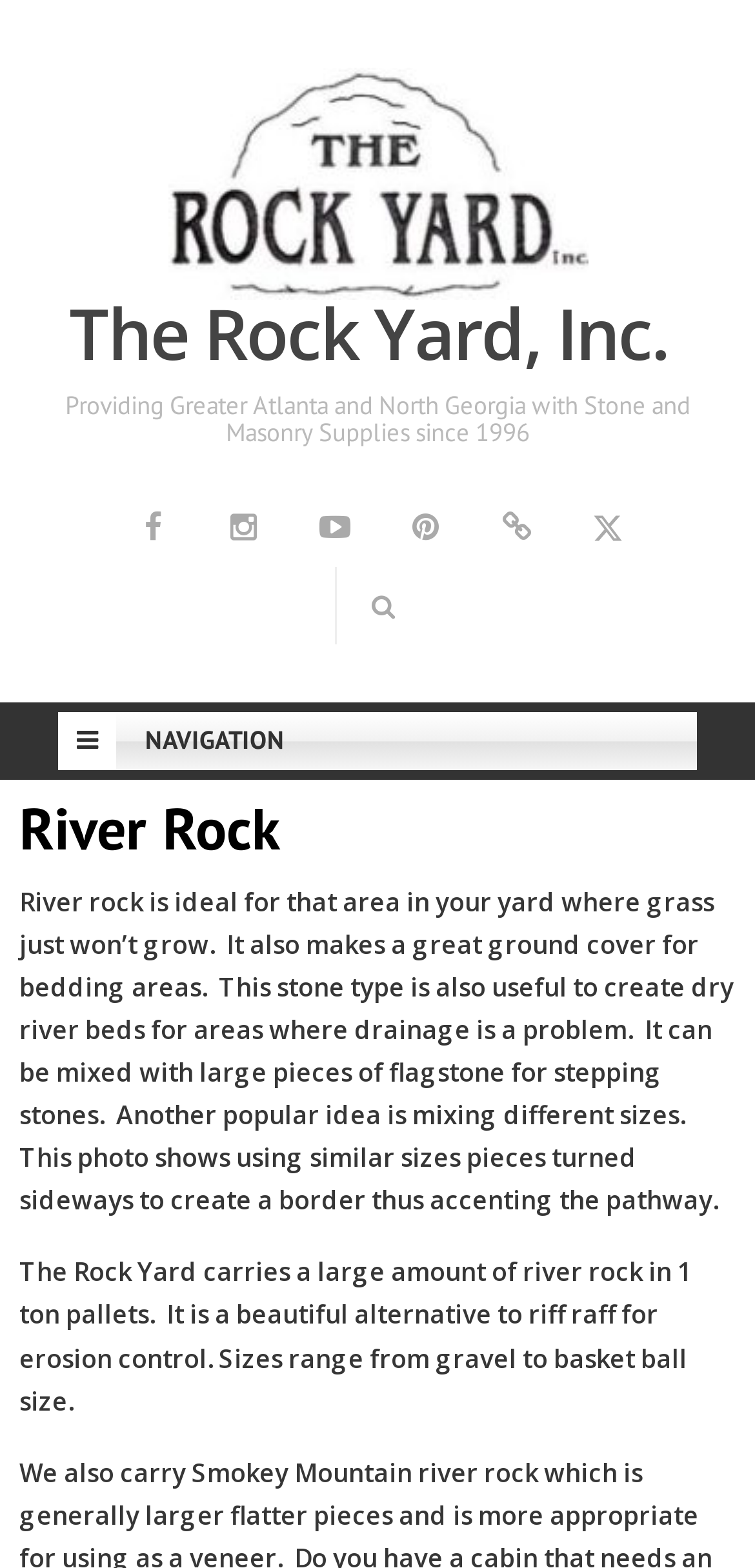Identify the bounding box coordinates for the UI element that matches this description: "Property Management".

None